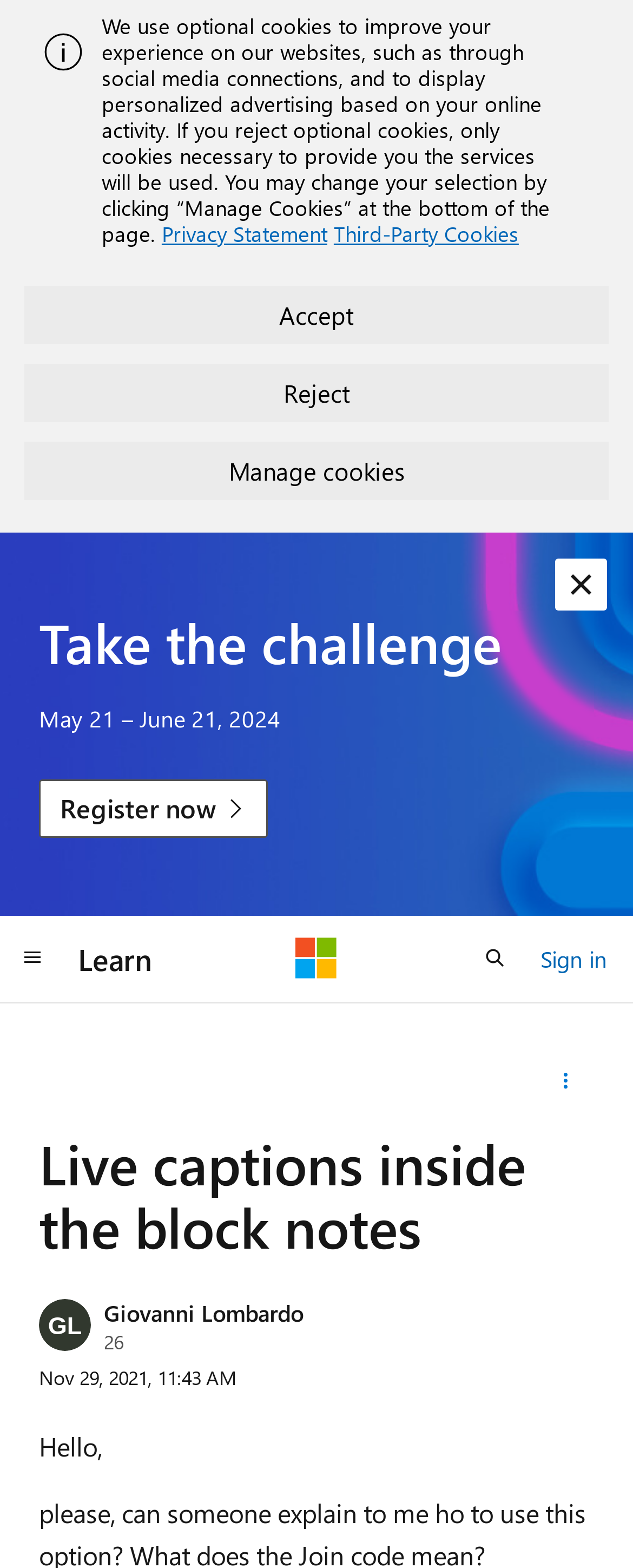Identify the bounding box coordinates for the UI element described as follows: "Manage Cookie Preferences". Ensure the coordinates are four float numbers between 0 and 1, formatted as [left, top, right, bottom].

None